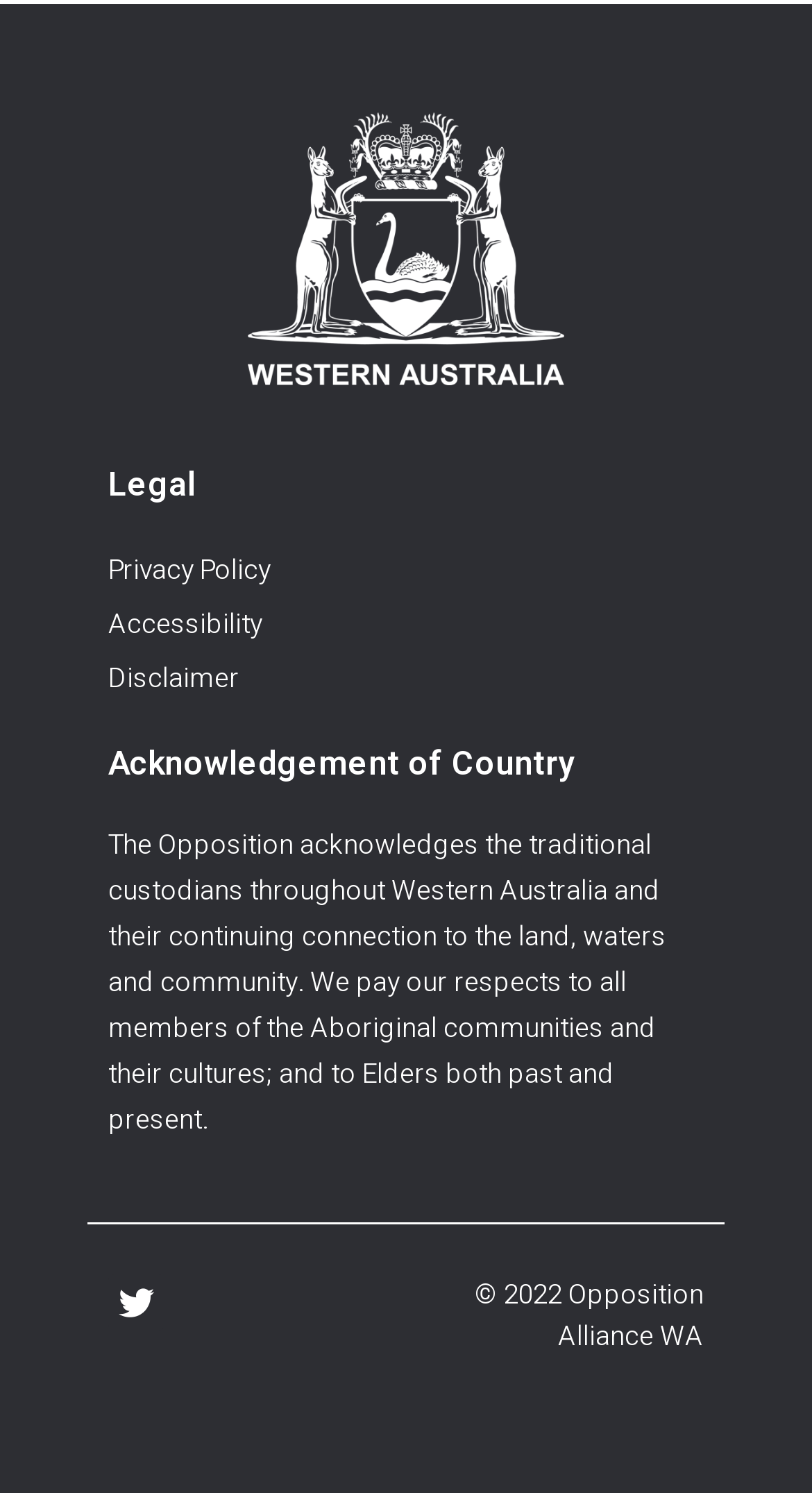Locate the bounding box of the UI element based on this description: "Accessibility". Provide four float numbers between 0 and 1 as [left, top, right, bottom].

[0.133, 0.4, 0.323, 0.436]